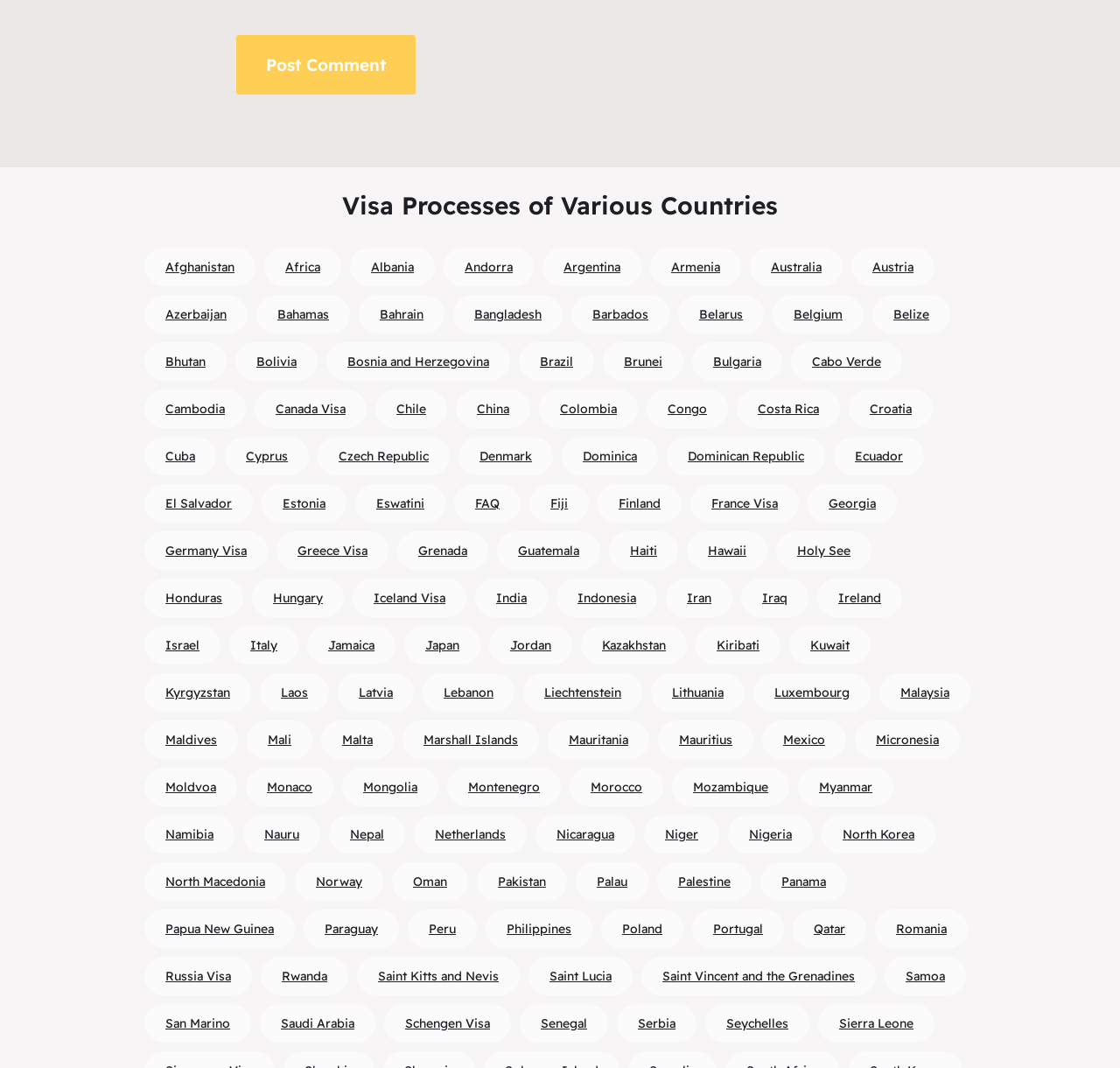Given the element description: "Maldives", predict the bounding box coordinates of the UI element it refers to, using four float numbers between 0 and 1, i.e., [left, top, right, bottom].

[0.148, 0.685, 0.194, 0.7]